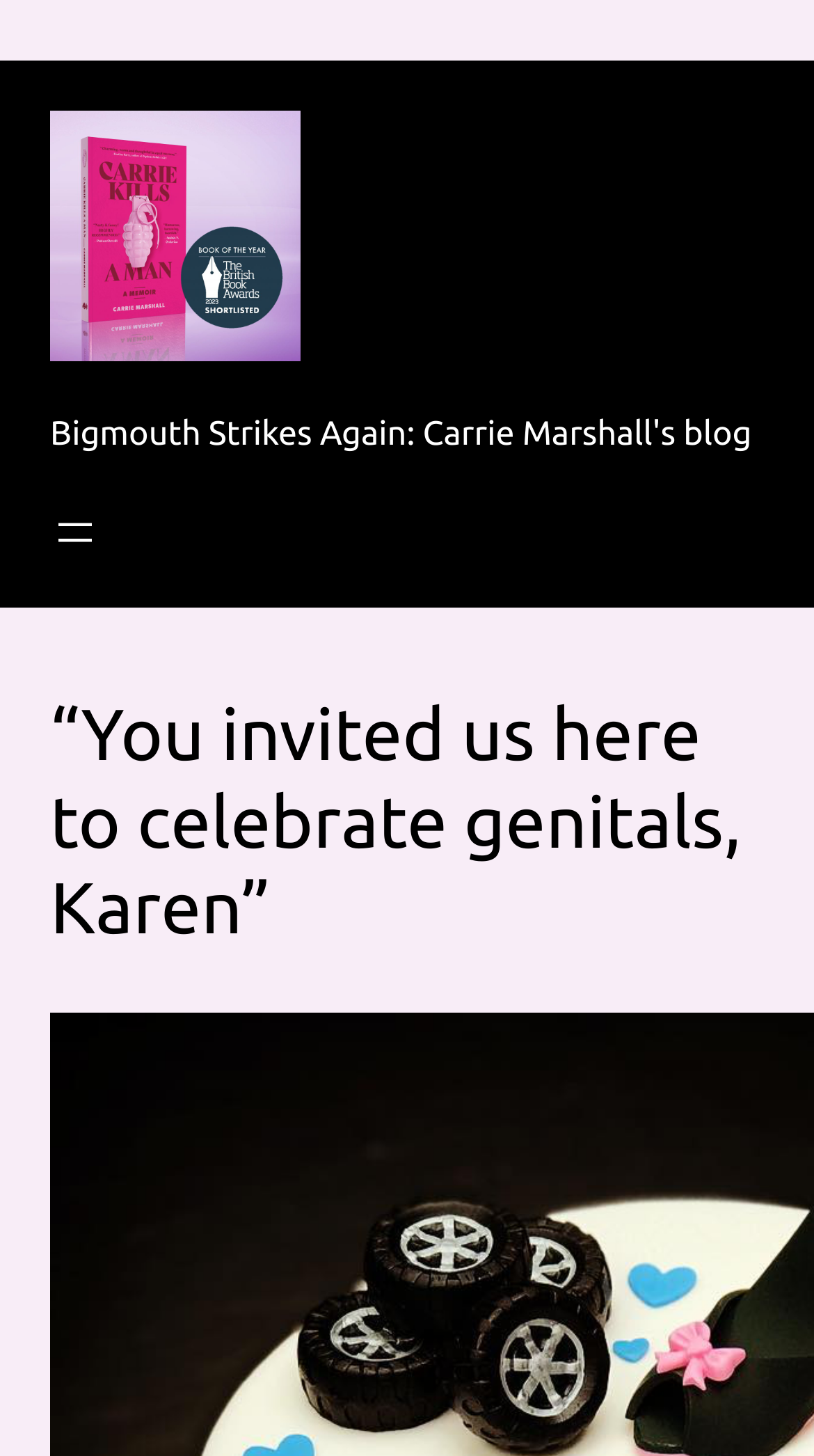What is the name of the blog?
Refer to the image and offer an in-depth and detailed answer to the question.

By looking at the webpage, I can see that the blog's name is 'Bigmouth Strikes Again' which is mentioned in the link and image elements at the top of the page.